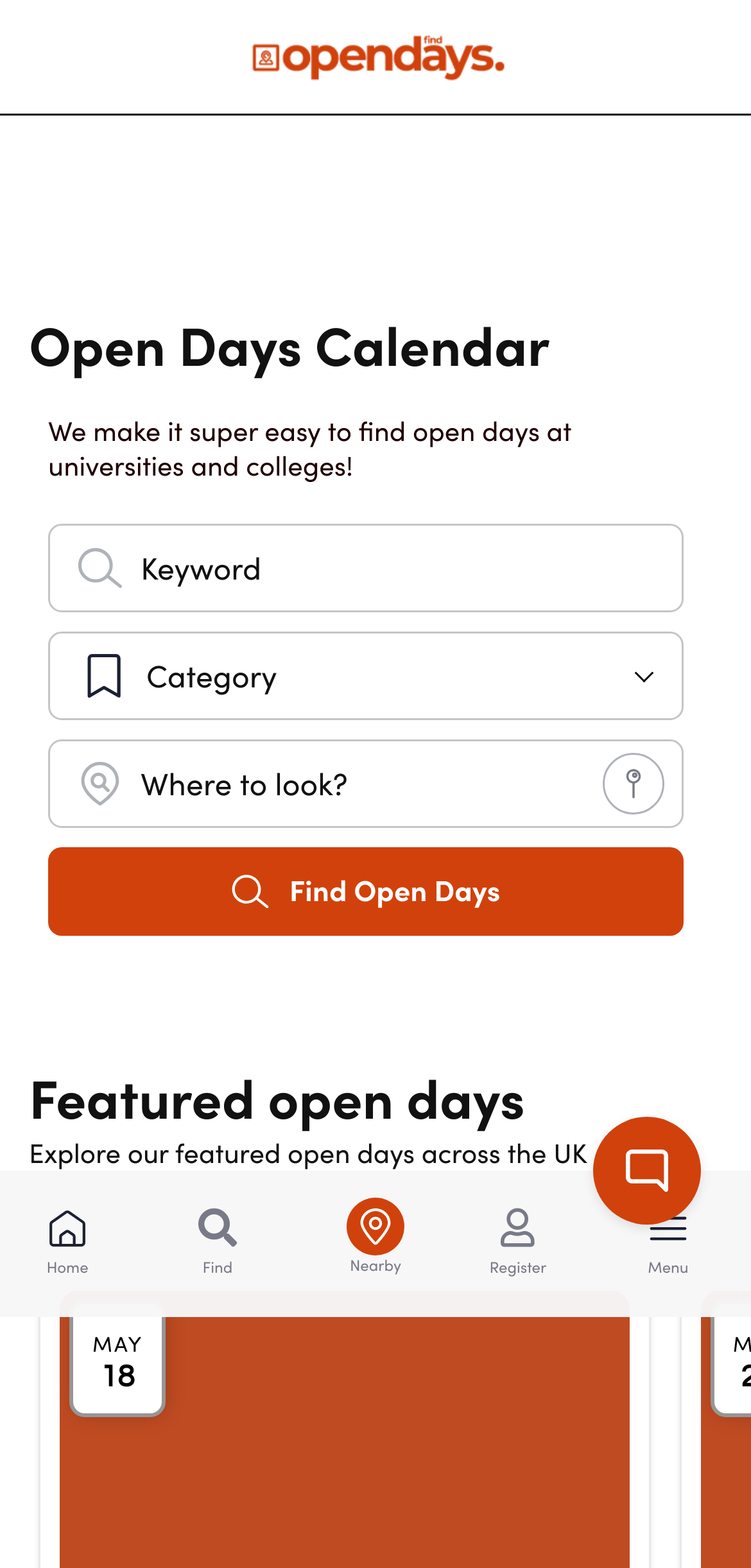Utilize the information from the image to answer the question in detail:
Is there a button to initiate a search?

I observe a button labeled 'Find Open Days' located below the search fields. This button is likely used to submit the search query and retrieve a list of relevant open days.